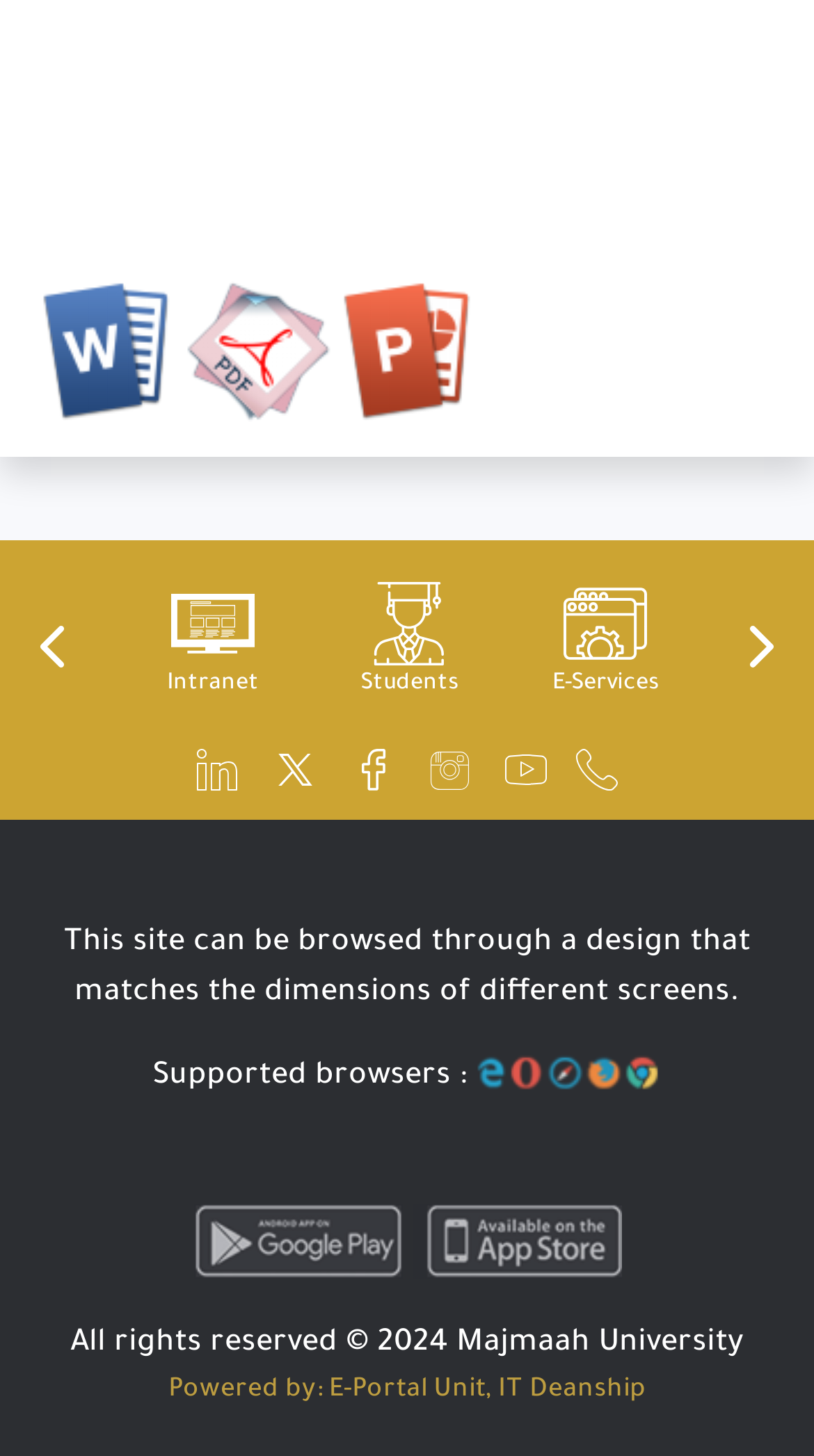Using the provided description Neve, find the bounding box coordinates for the UI element. Provide the coordinates in (top-left x, top-left y, bottom-right x, bottom-right y) format, ensuring all values are between 0 and 1.

None